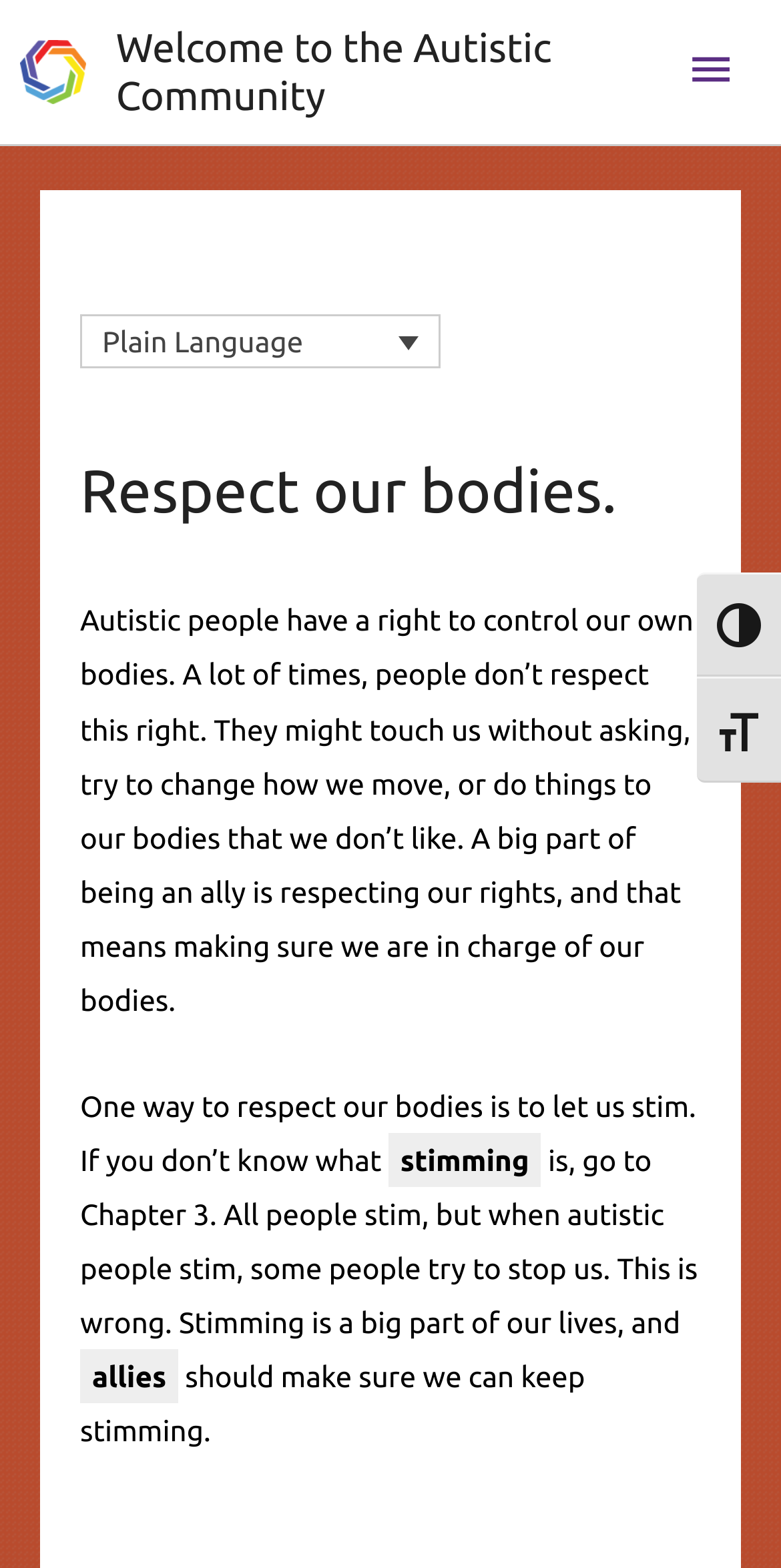What is the purpose of being an ally?
Please analyze the image and answer the question with as much detail as possible.

The purpose of being an ally, as mentioned on the webpage, is to respect autistic people's rights, including their right to control their own bodies and make their own choices. This is emphasized in the article, which explains that respecting autistic people's bodies is an important part of being an ally.